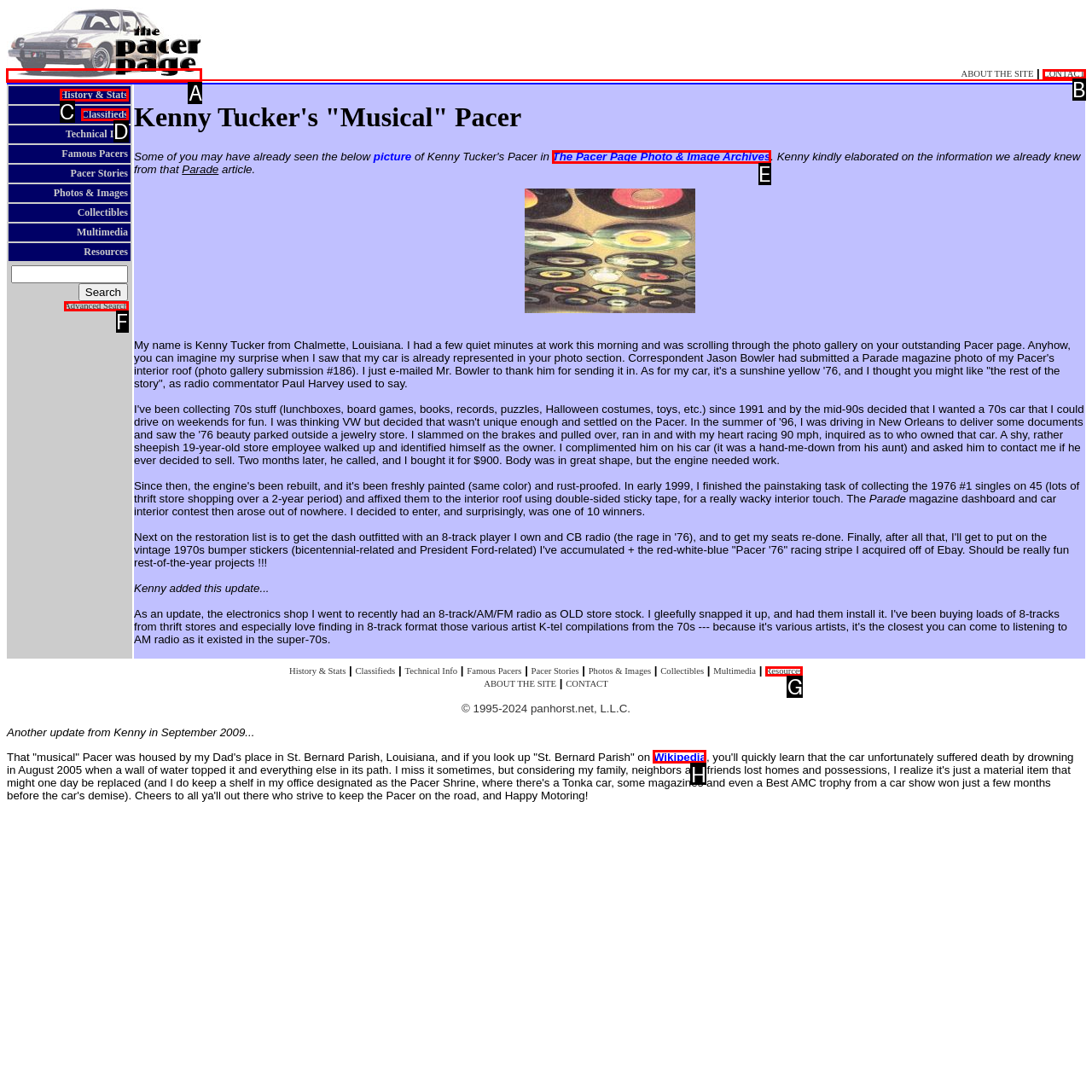To complete the task: Click on 'The Pacer Page', which option should I click? Answer with the appropriate letter from the provided choices.

A